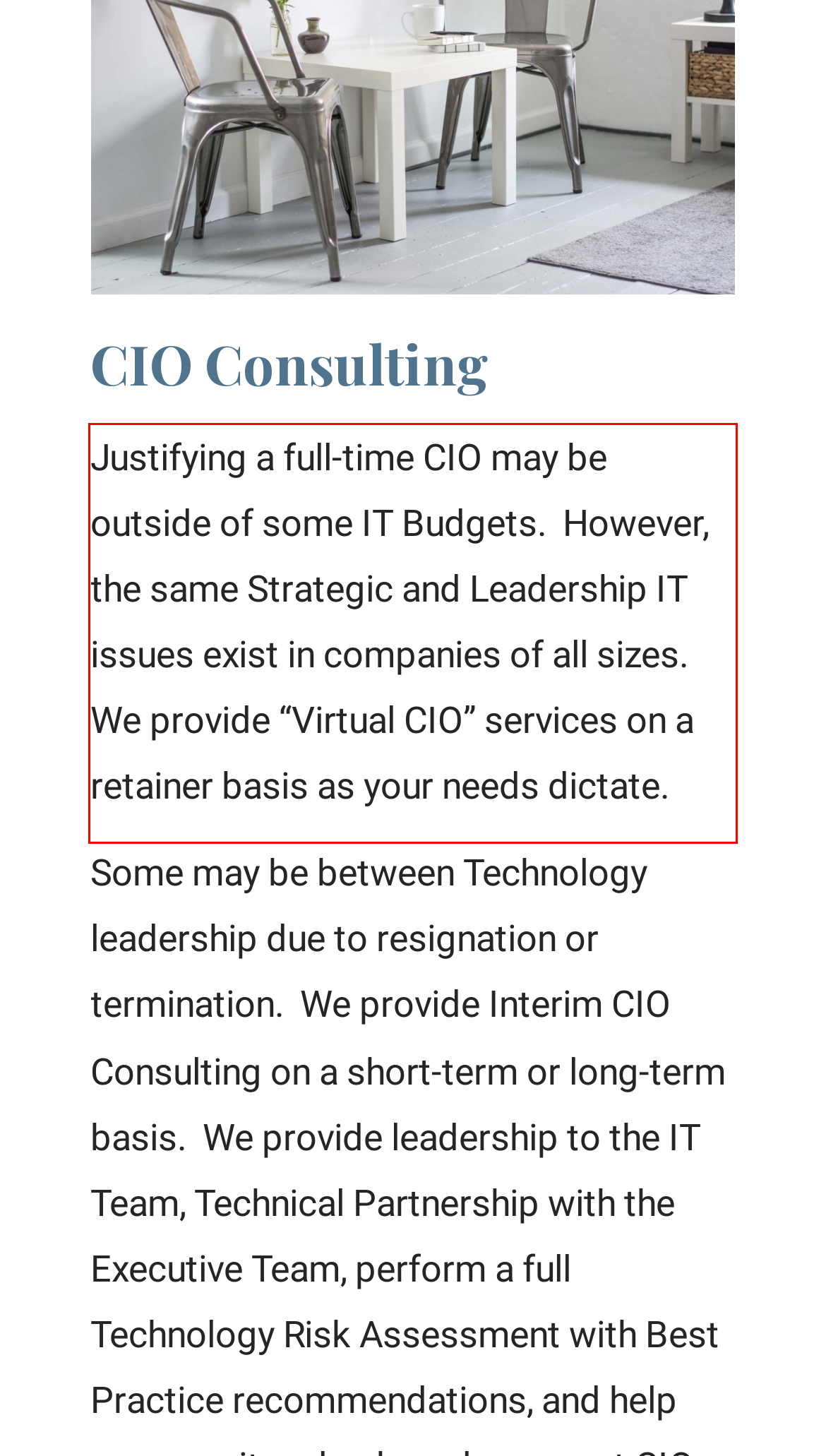Analyze the screenshot of the webpage that features a red bounding box and recognize the text content enclosed within this red bounding box.

Justifying a full-time CIO may be outside of some IT Budgets. However, the same Strategic and Leadership IT issues exist in companies of all sizes. We provide “Virtual CIO” services on a retainer basis as your needs dictate.